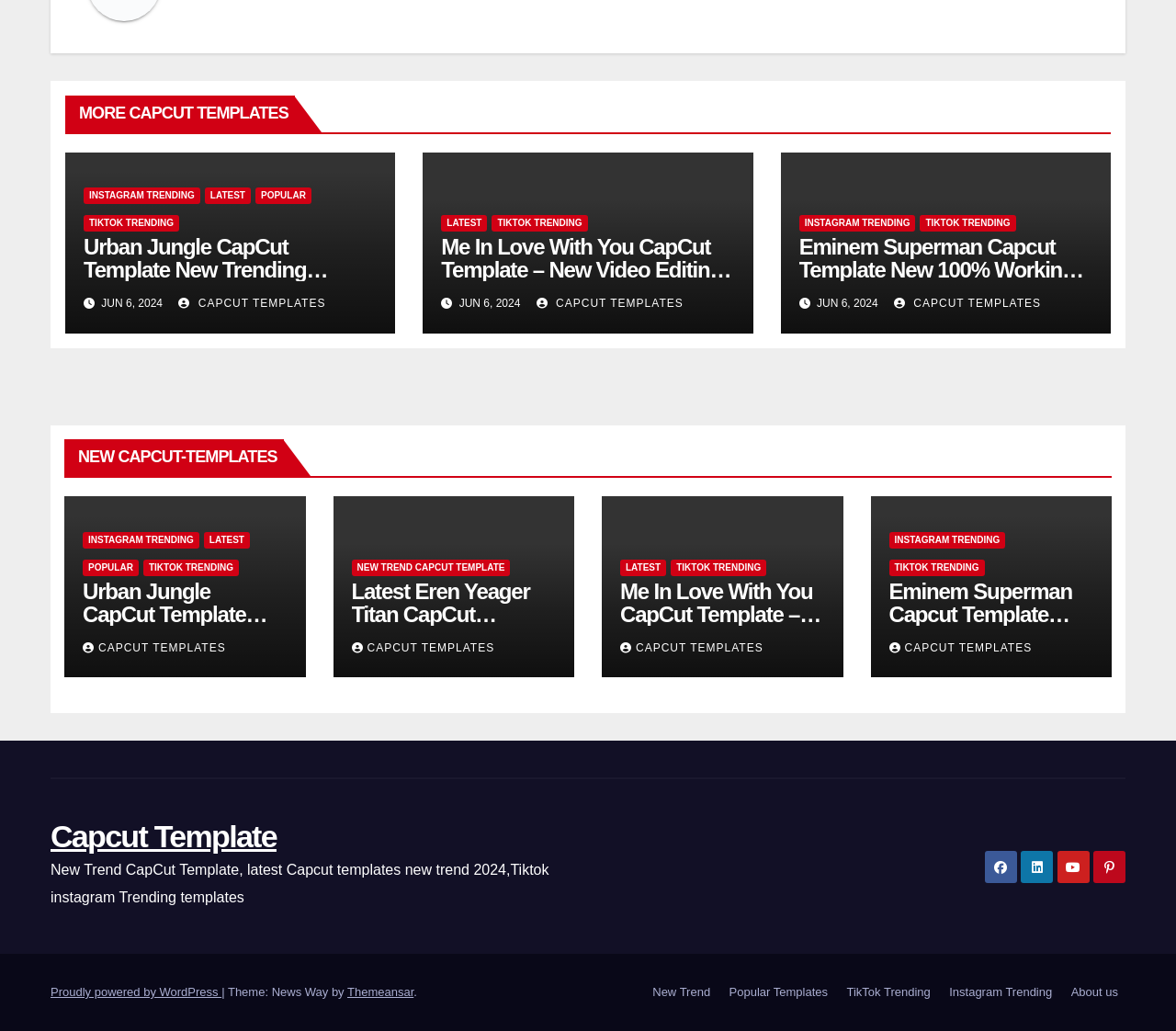Given the element description parent_node: LATESTTIKTOK TRENDING, predict the bounding box coordinates for the UI element in the webpage screenshot. The format should be (top-left x, top-left y, bottom-right x, bottom-right y), and the values should be between 0 and 1.

[0.512, 0.481, 0.717, 0.657]